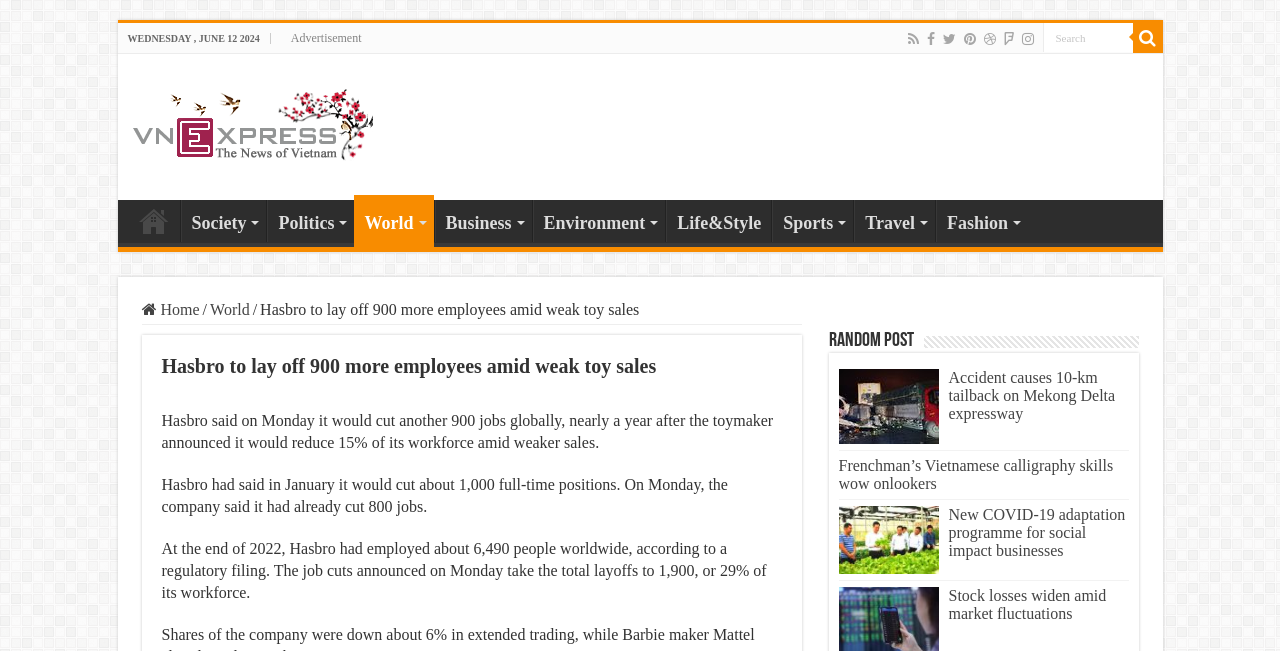Provide an in-depth description of the elements and layout of the webpage.

The webpage is a news article from VnExpress News, with the title "Hasbro to lay off 900 more employees amid weak toy sales". At the top of the page, there is a date "WEDNESDAY, JUNE 12 2024" and an advertisement link. On the top right corner, there is a search textbox and a button with a magnifying glass icon.

Below the date, there are several social media links, including Facebook, Twitter, and others, aligned horizontally. Next to these links, there is a heading "VnExpress News" with a logo image.

The main navigation menu is located below the logo, with links to different sections such as "Home", "Society", "Politics", "World", and others.

The main article is divided into several sections. The first section has a heading "Hasbro to lay off 900 more employees amid weak toy sales" and a brief summary of the article. The article text is divided into several paragraphs, describing Hasbro's decision to cut 900 jobs globally and the impact on its workforce.

On the right side of the article, there is a section with a heading "Random Post" and several links to other news articles, including "Accident causes 10-km tailback on Mekong Delta expressway", "Frenchman’s Vietnamese calligraphy skills wow onlookers", and others. Each link has a brief summary of the article.

At the bottom of the page, there are more links to other news articles, including "New COVID-19 adaptation programme for social impact businesses" and "Stock losses widen amid market fluctuations".